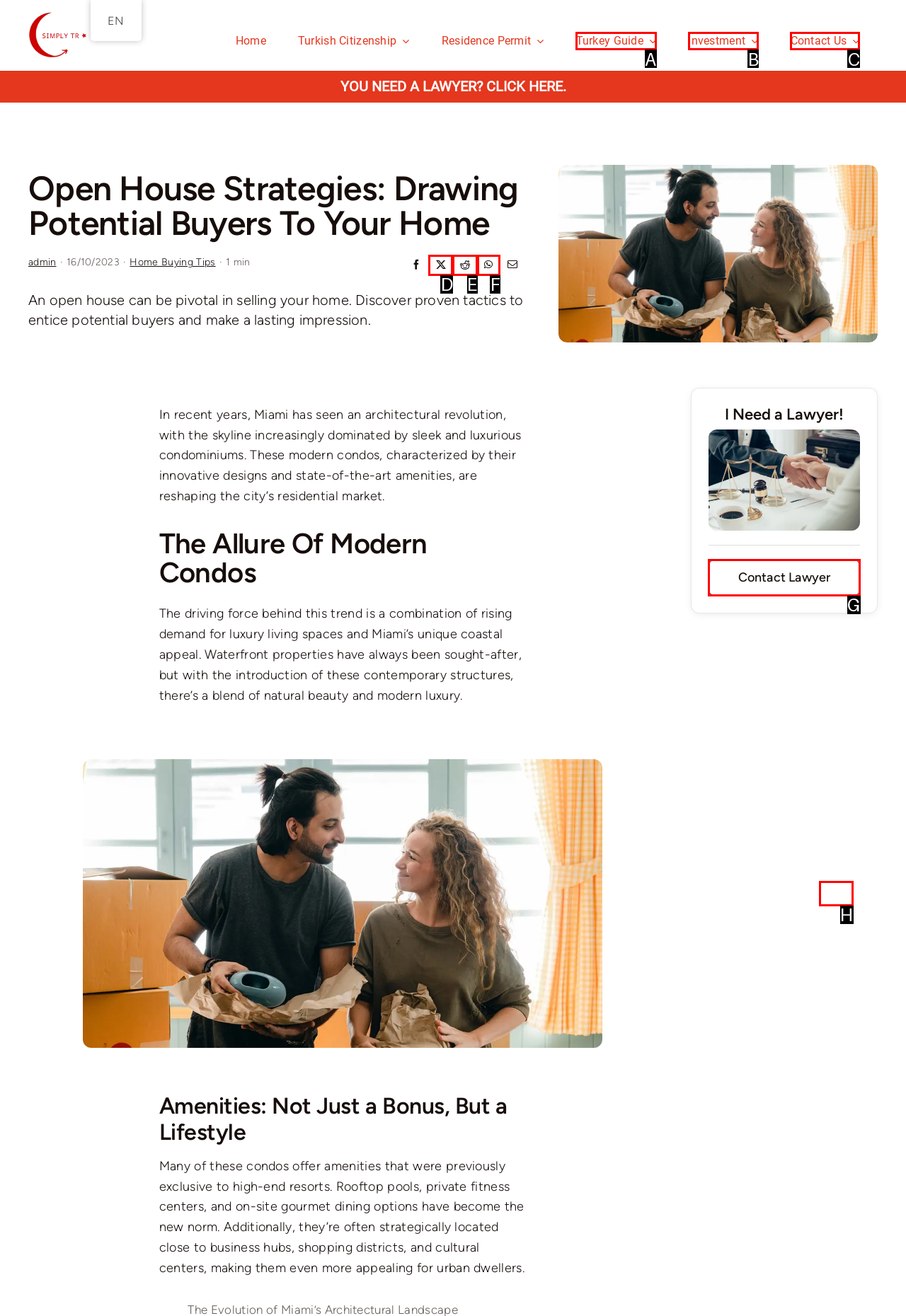Determine the HTML element that aligns with the description: aria-label="Reddit" title="Reddit"
Answer by stating the letter of the appropriate option from the available choices.

E